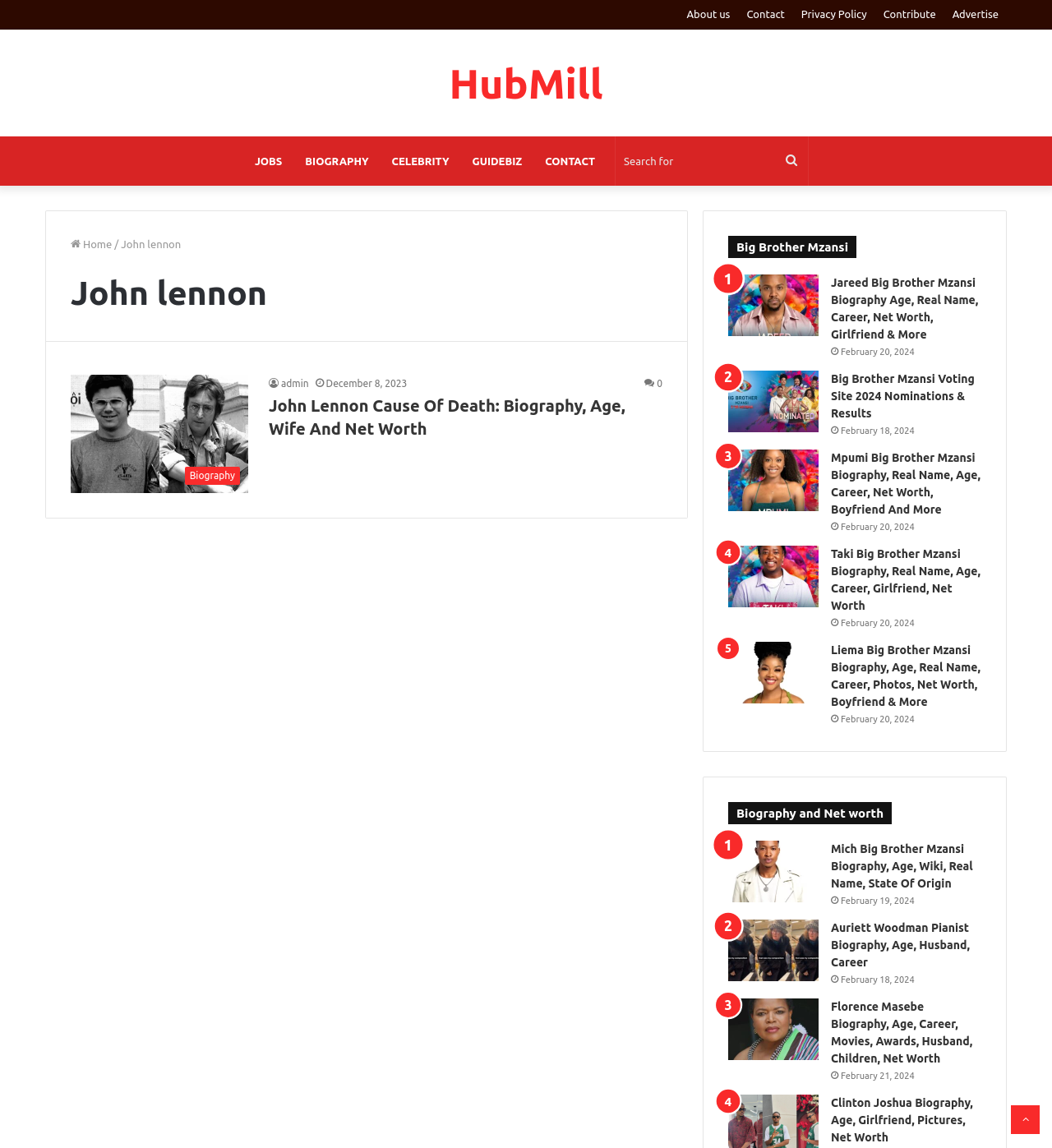Can you identify the bounding box coordinates of the clickable region needed to carry out this instruction: 'Read about Jareed Big Brother Mzansi'? The coordinates should be four float numbers within the range of 0 to 1, stated as [left, top, right, bottom].

[0.692, 0.239, 0.778, 0.293]